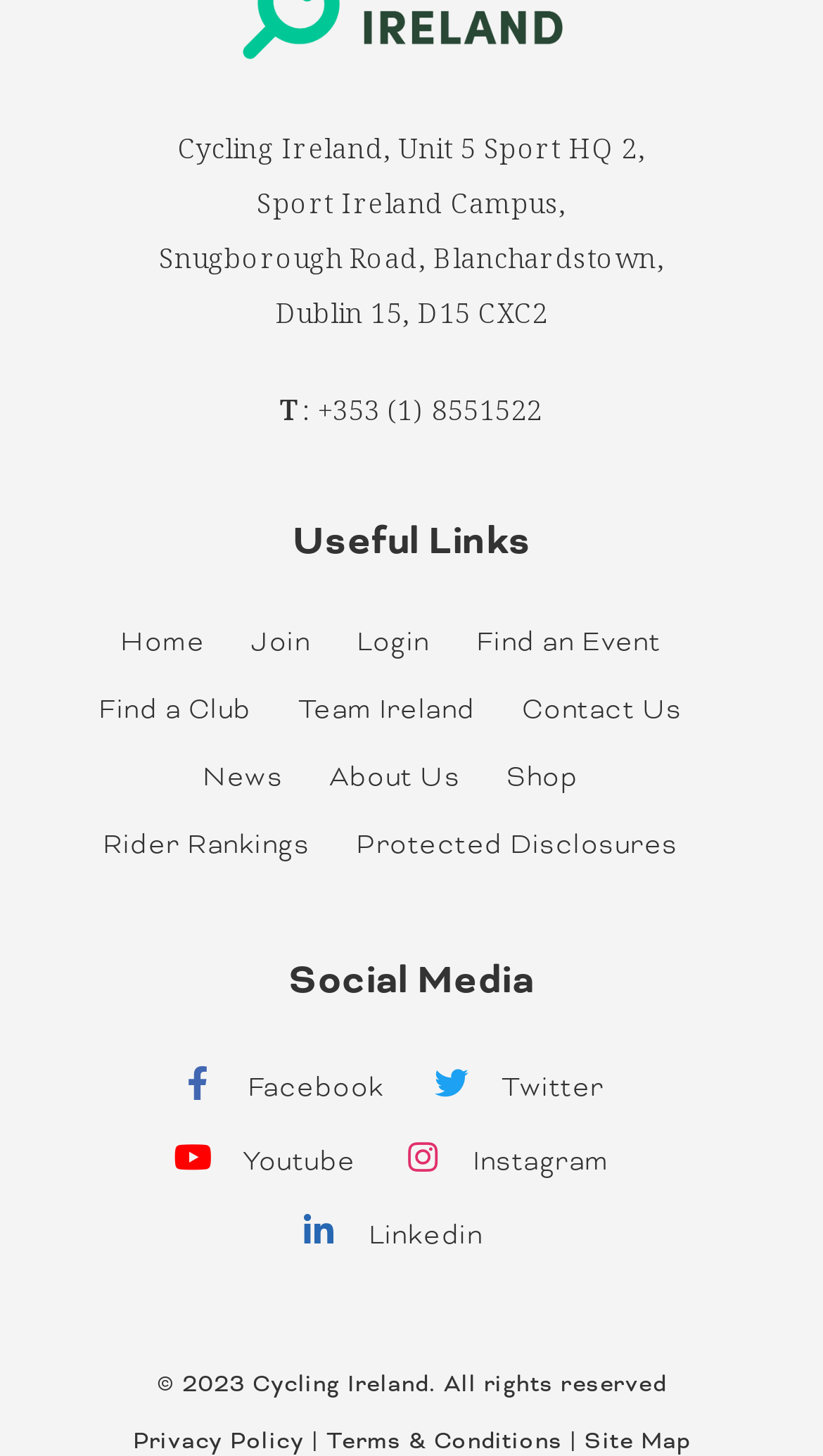Extract the bounding box coordinates of the UI element described by: "Youtube". The coordinates should include four float numbers ranging from 0 to 1, e.g., [left, top, right, bottom].

[0.209, 0.783, 0.432, 0.808]